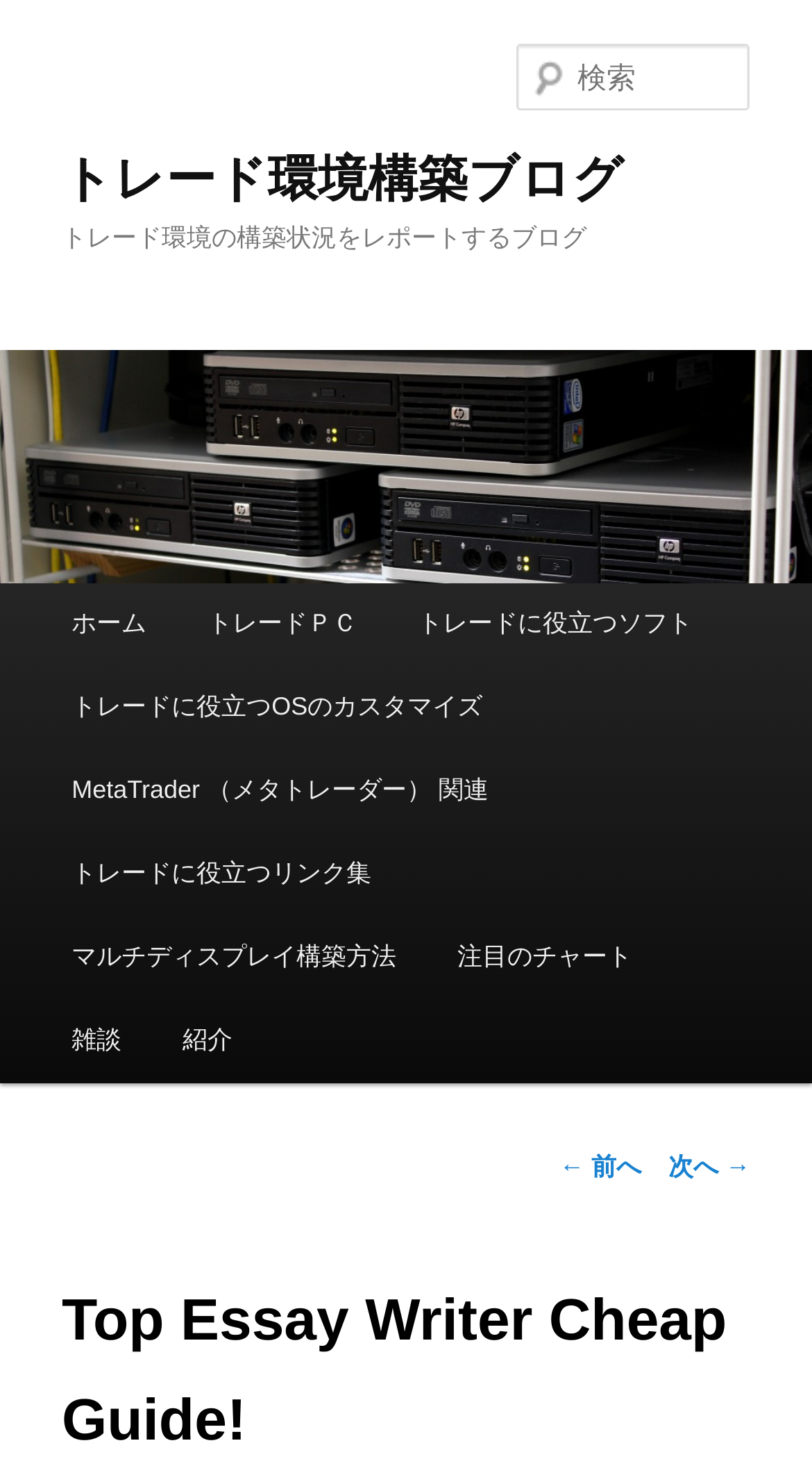Is the search box required?
Based on the image, give a concise answer in the form of a single word or short phrase.

No